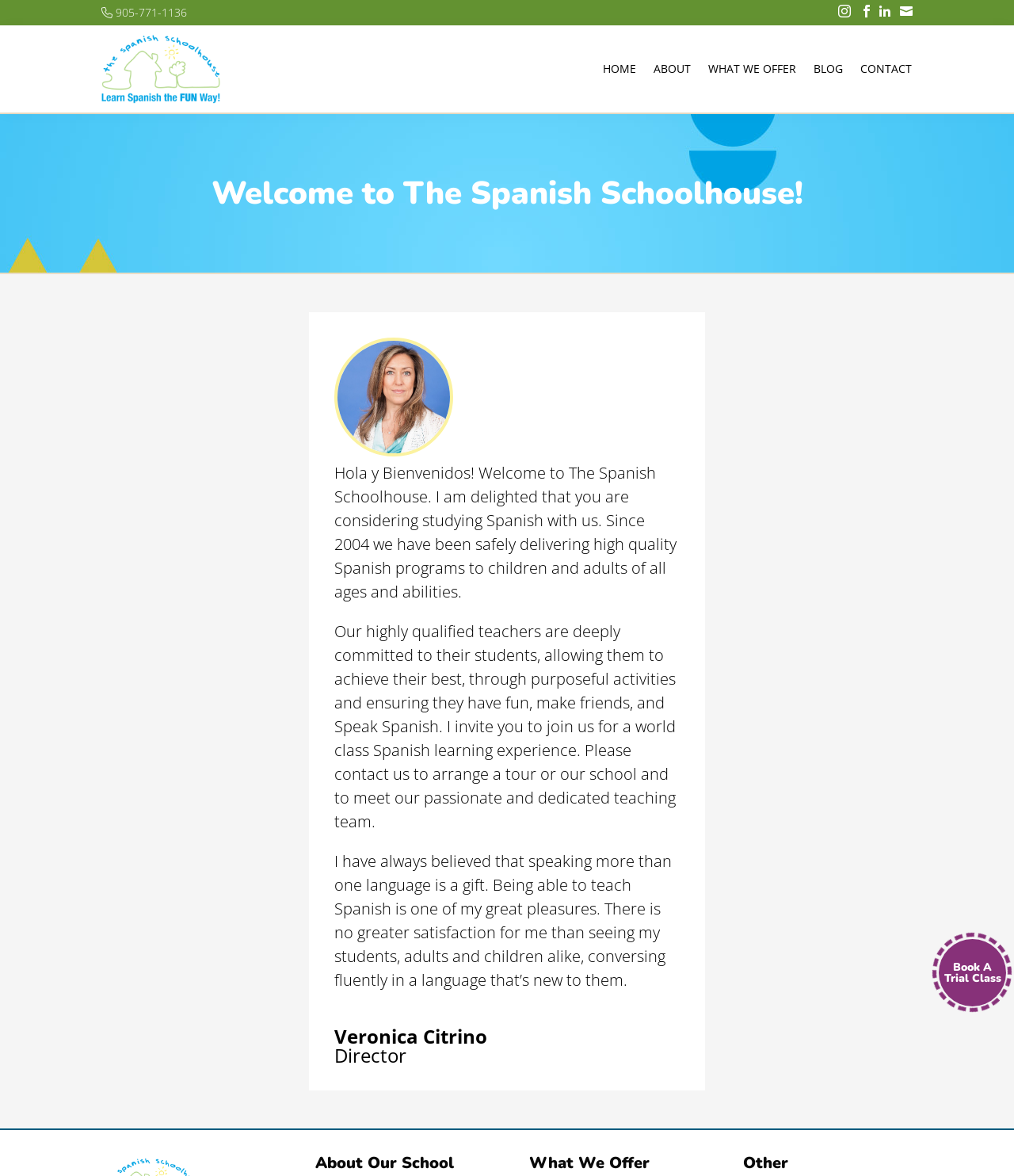Respond with a single word or phrase to the following question:
What is the purpose of the school?

To teach Spanish